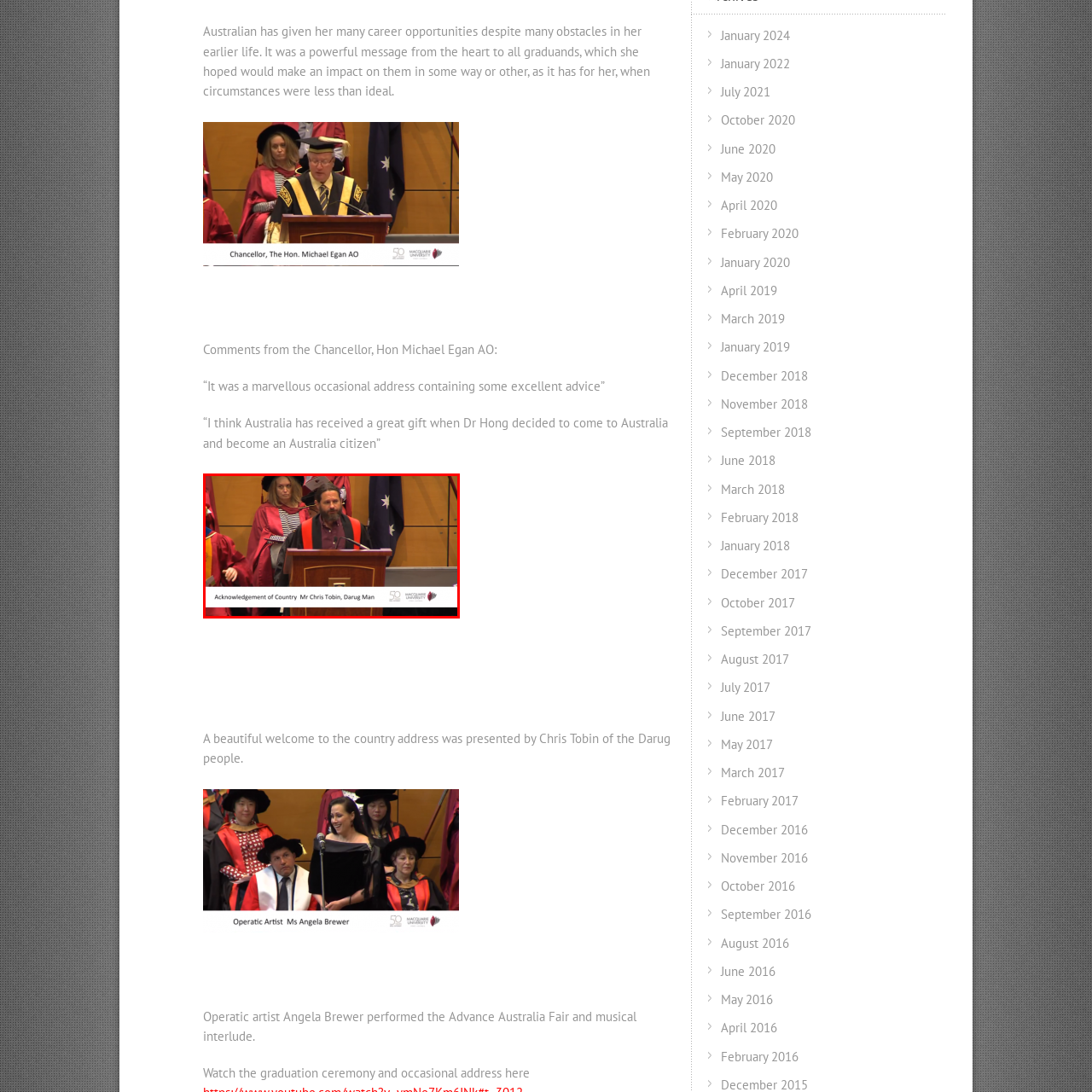Create an extensive caption describing the content of the image outlined in red.

The image captures Mr. Chris Tobin, a representative of the Darug people, delivering an "Acknowledgement of Country" during a graduation ceremony at Macquarie University. He stands behind a podium adorned with the university’s insignia, dressed in formal attire that includes a black gown and an orange stole, signifying his role in the event. Behind him, graduates and faculty members, some in caps and gowns, listen attentively. The backdrop features the Australian flag, emphasizing the cultural significance of his address, which honors the Aboriginal heritage of the land. This moment reflects the university's commitment to inclusivity and the recognition of Indigenous Australian cultures in academic ceremonies.